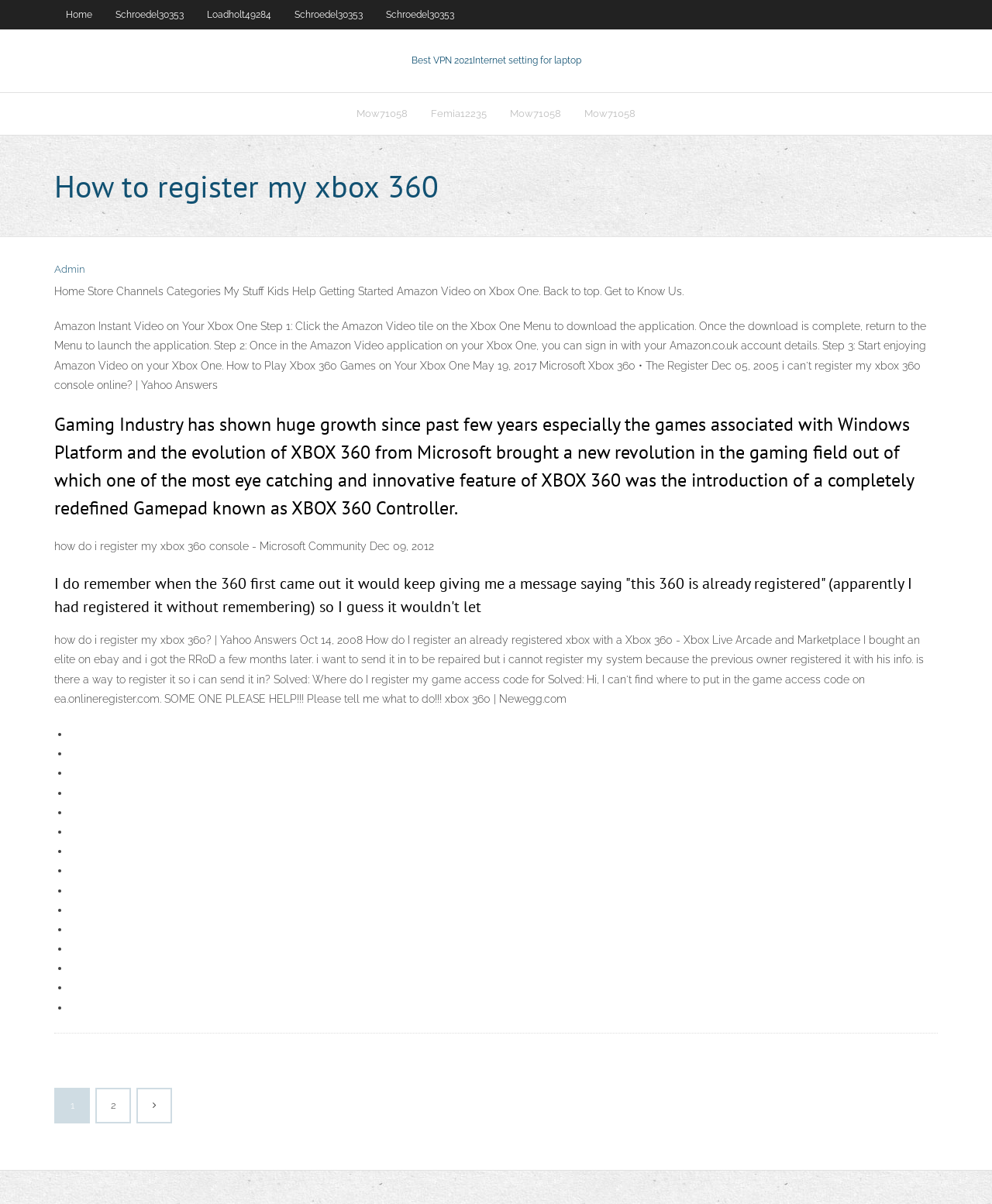Examine the image and give a thorough answer to the following question:
What is the purpose of the list markers on the webpage?

The list markers, represented by the '•' symbol, are used to indicate a list of items on the webpage. There are 18 list markers in total, suggesting that there is a list of 18 items or points being discussed on the webpage.